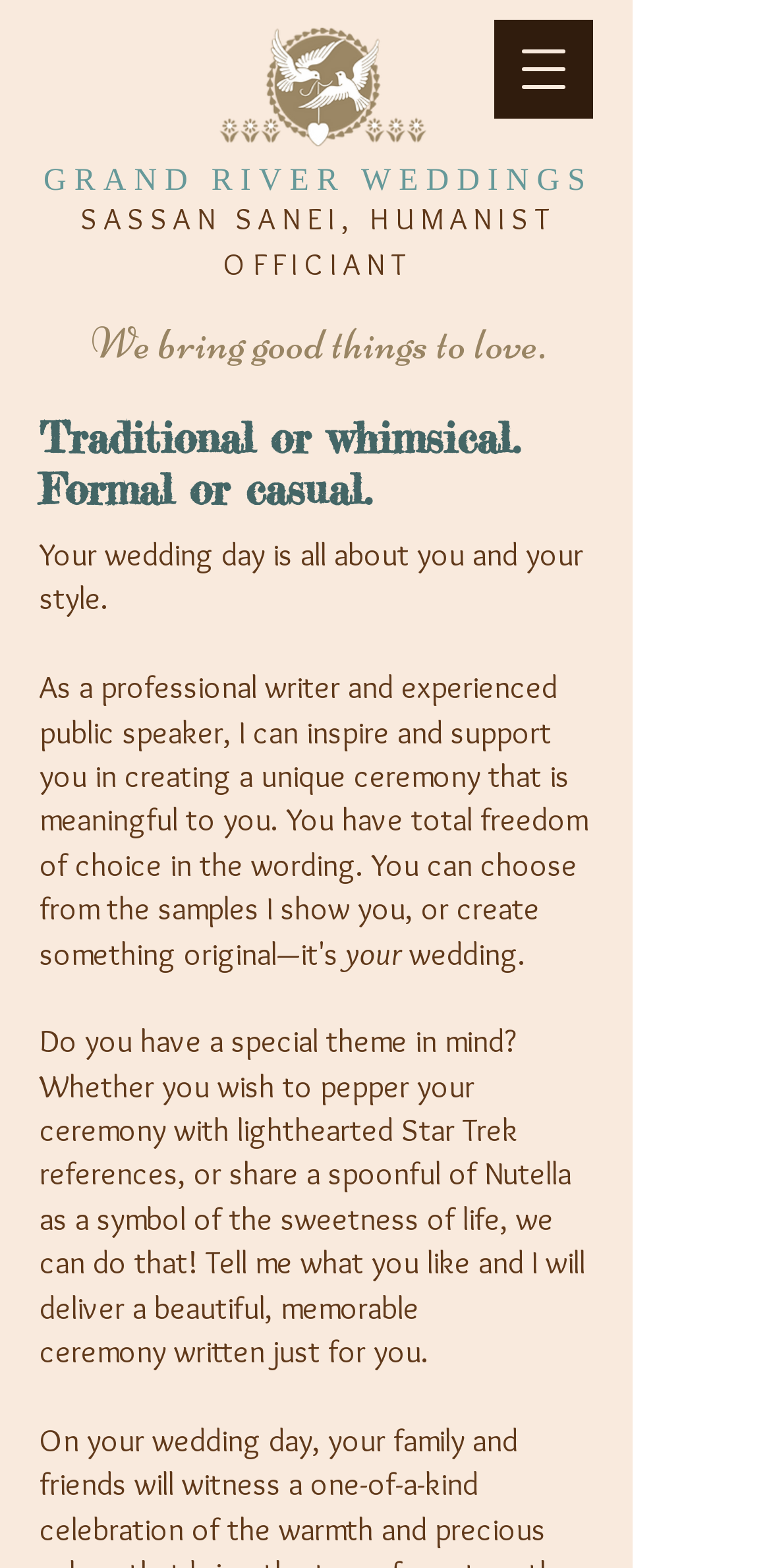Answer the question using only a single word or phrase: 
What is the name of the humanist officiant?

Sassan Sanei